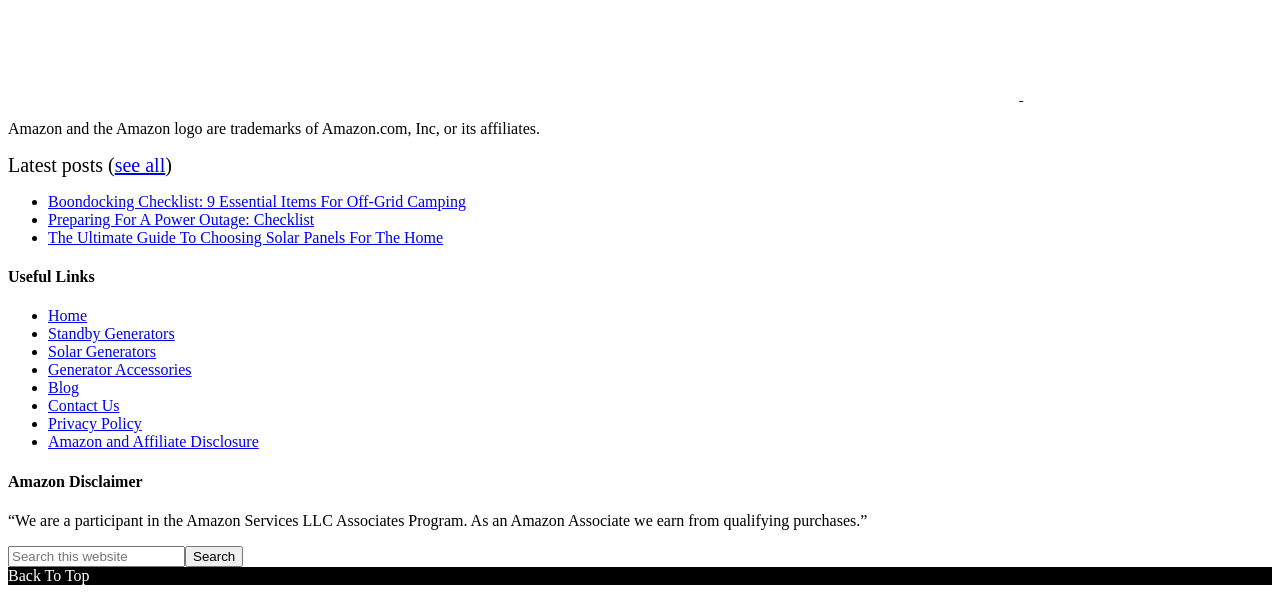Please specify the bounding box coordinates of the clickable region to carry out the following instruction: "Search this website". The coordinates should be four float numbers between 0 and 1, in the format [left, top, right, bottom].

[0.006, 0.921, 0.145, 0.956]